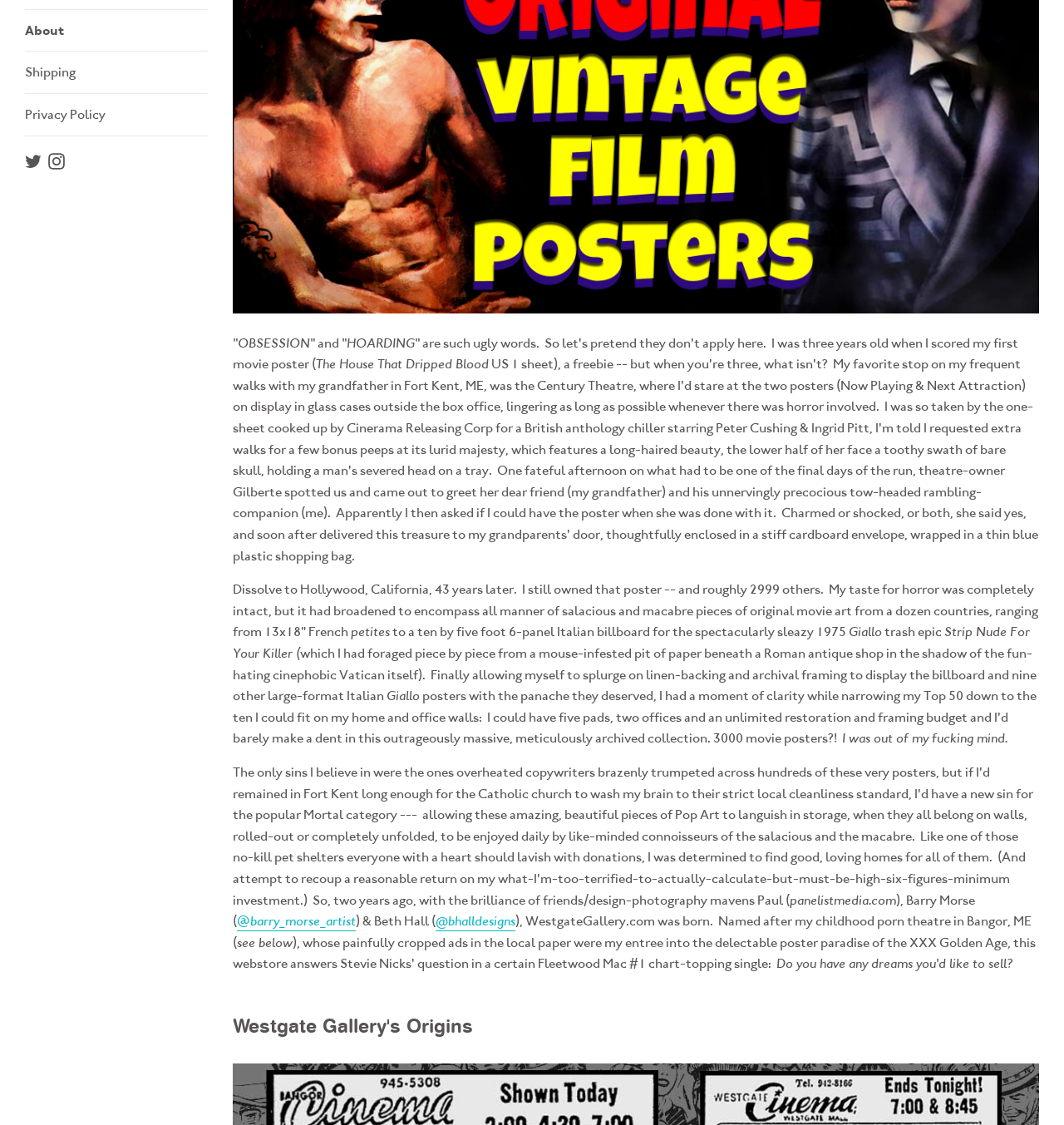Based on the description "About", find the bounding box of the specified UI element.

[0.023, 0.009, 0.195, 0.045]